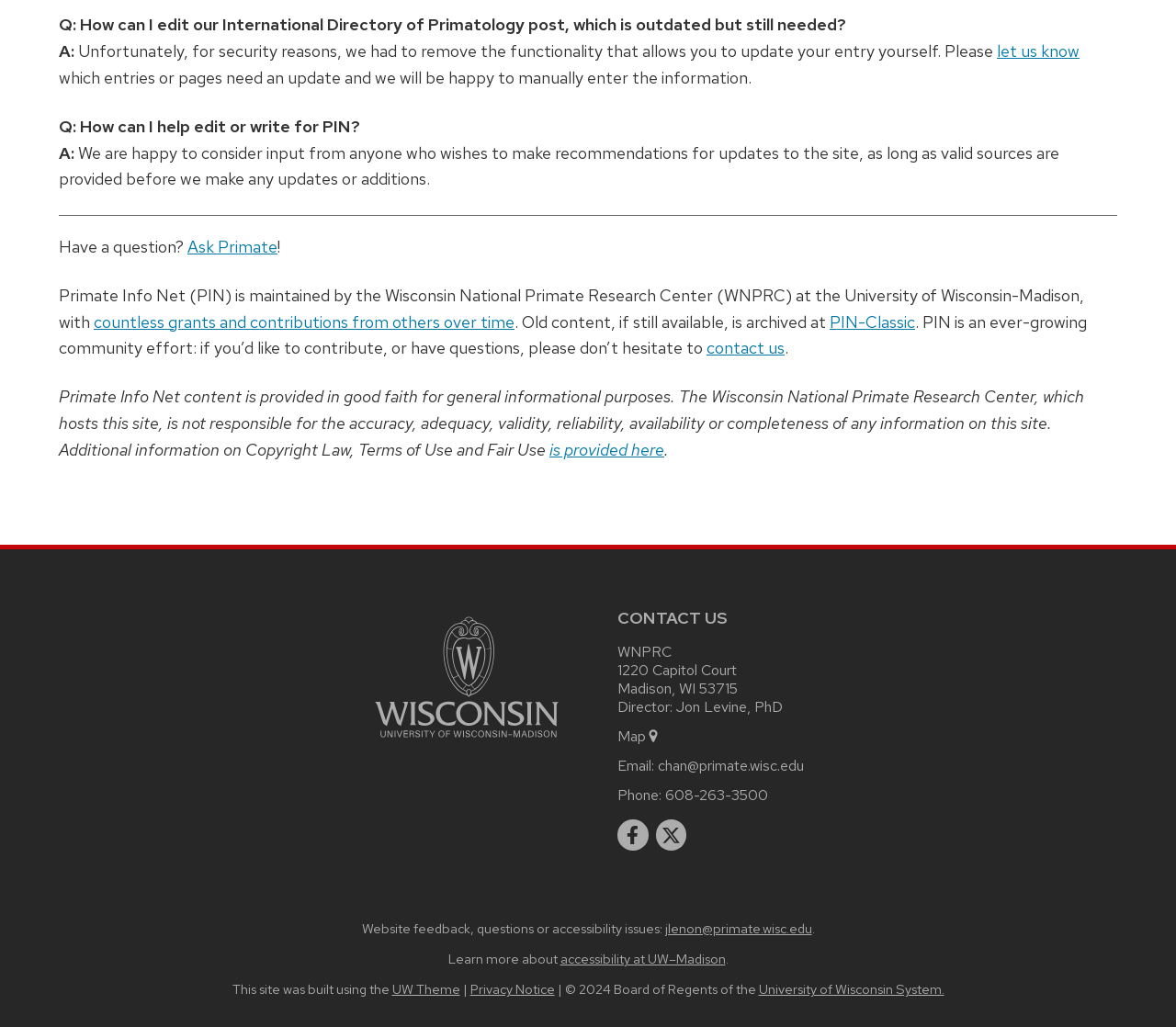Using the elements shown in the image, answer the question comprehensively: How can I edit the International Directory of Primatology post?

According to the webpage, unfortunately, for security reasons, the functionality that allows users to update their entry themselves has been removed. Instead, users need to let the administrators know which entries or pages need an update, and they will be happy to manually enter the information.